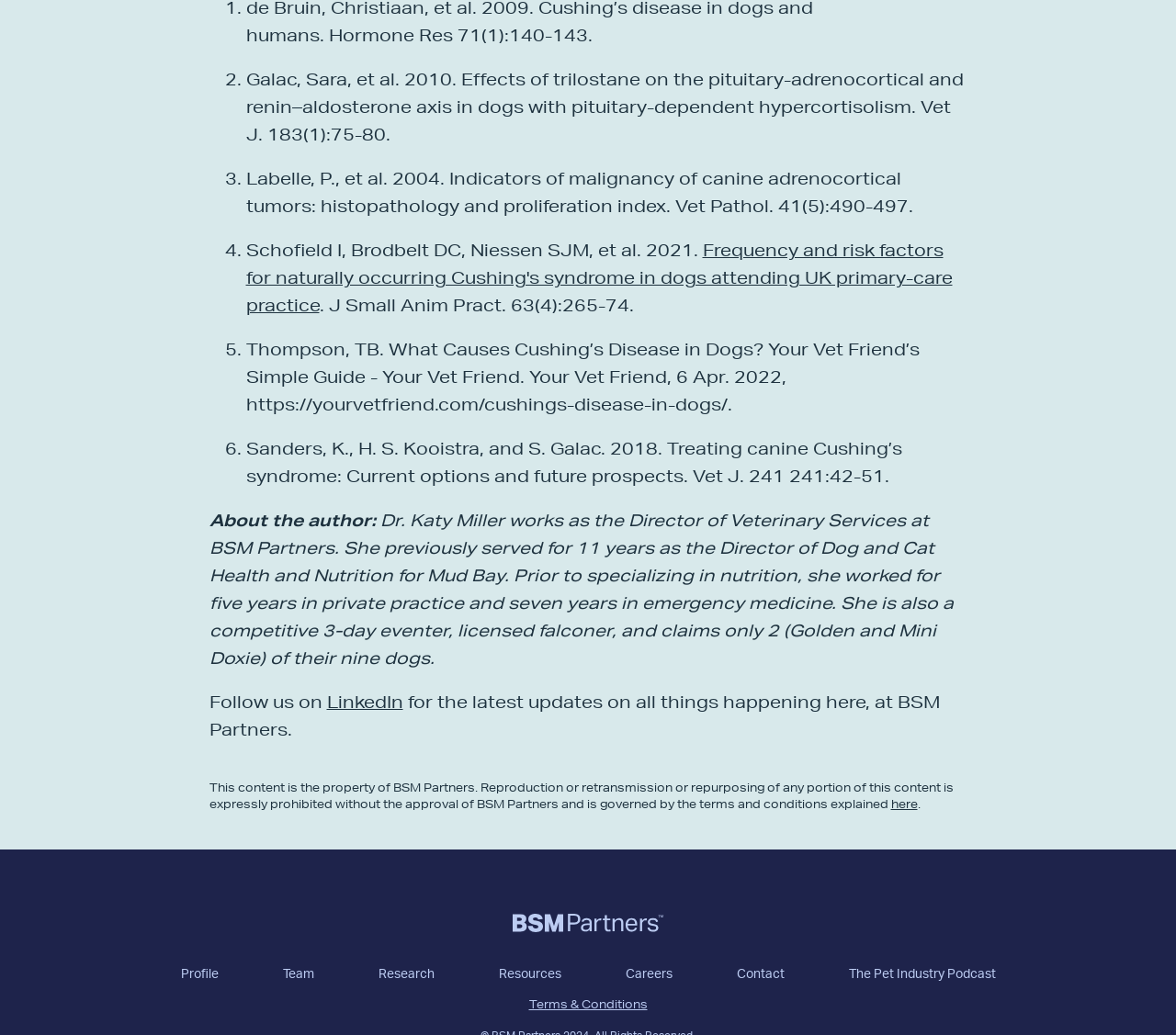What is the name of the company where Dr. Katy Miller works?
Please provide a full and detailed response to the question.

The company where Dr. Katy Miller works is mentioned in the 'About the author' section, which states that she is the Director of Veterinary Services at BSM Partners.